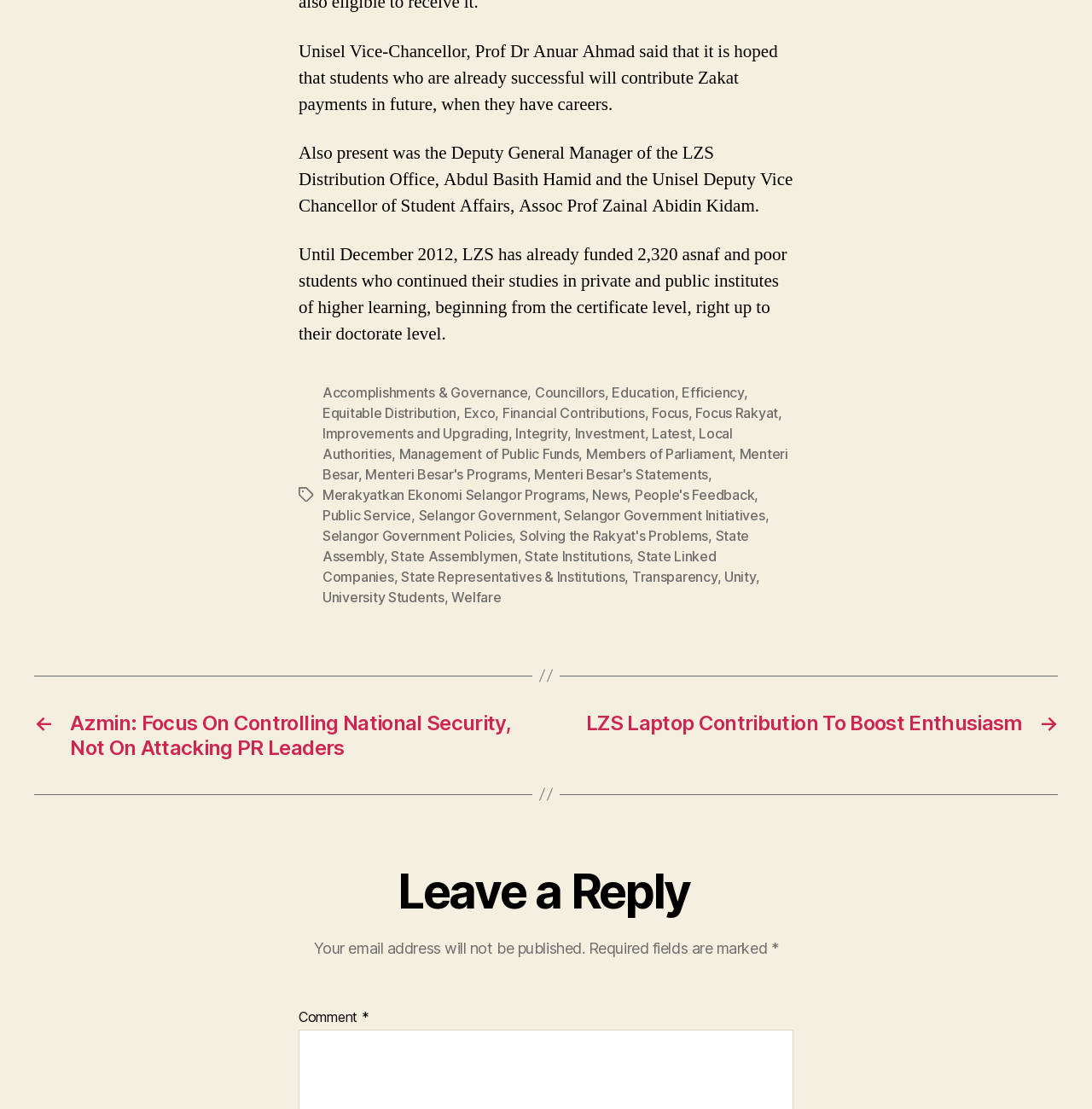Please locate the bounding box coordinates of the element that should be clicked to achieve the given instruction: "Click on 'Accomplishments & Governance'".

[0.295, 0.346, 0.483, 0.362]